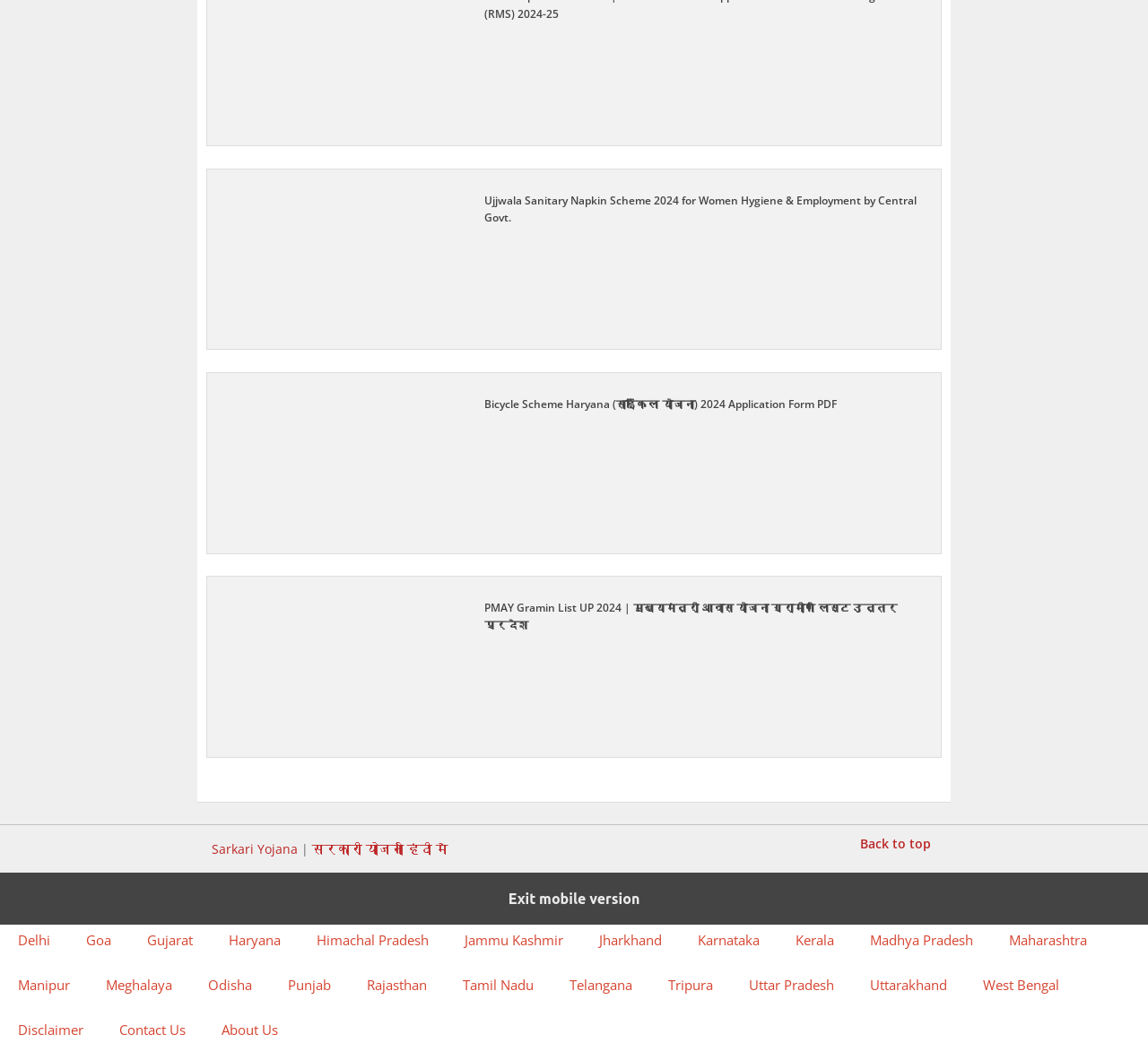Predict the bounding box coordinates for the UI element described as: "सरकारी योजनाएँ हिन्दी में". The coordinates should be four float numbers between 0 and 1, presented as [left, top, right, bottom].

[0.194, 0.83, 0.382, 0.872]